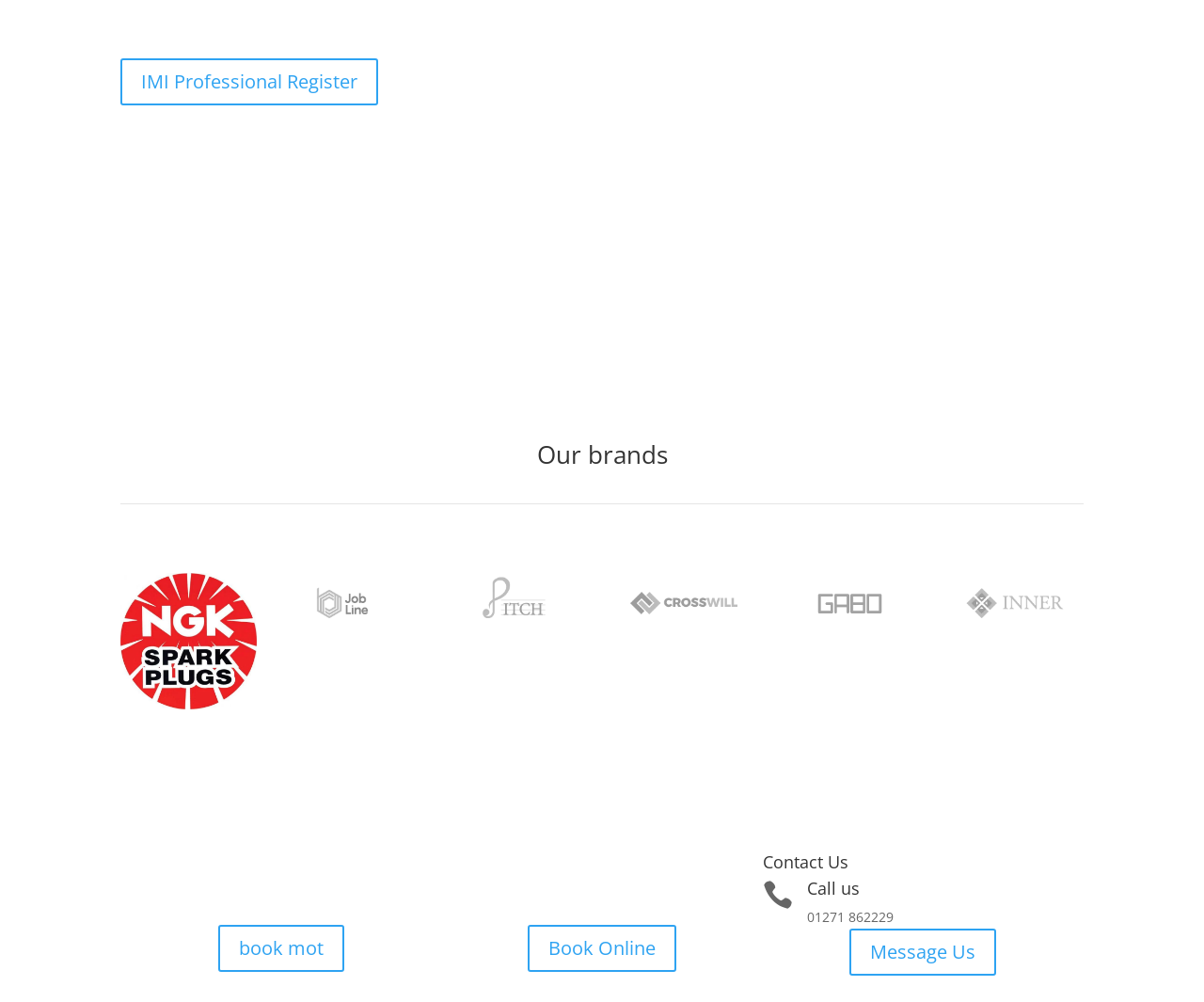What brand of tyres is the company an authorised dealer for?
Identify the answer in the screenshot and reply with a single word or phrase.

Falken